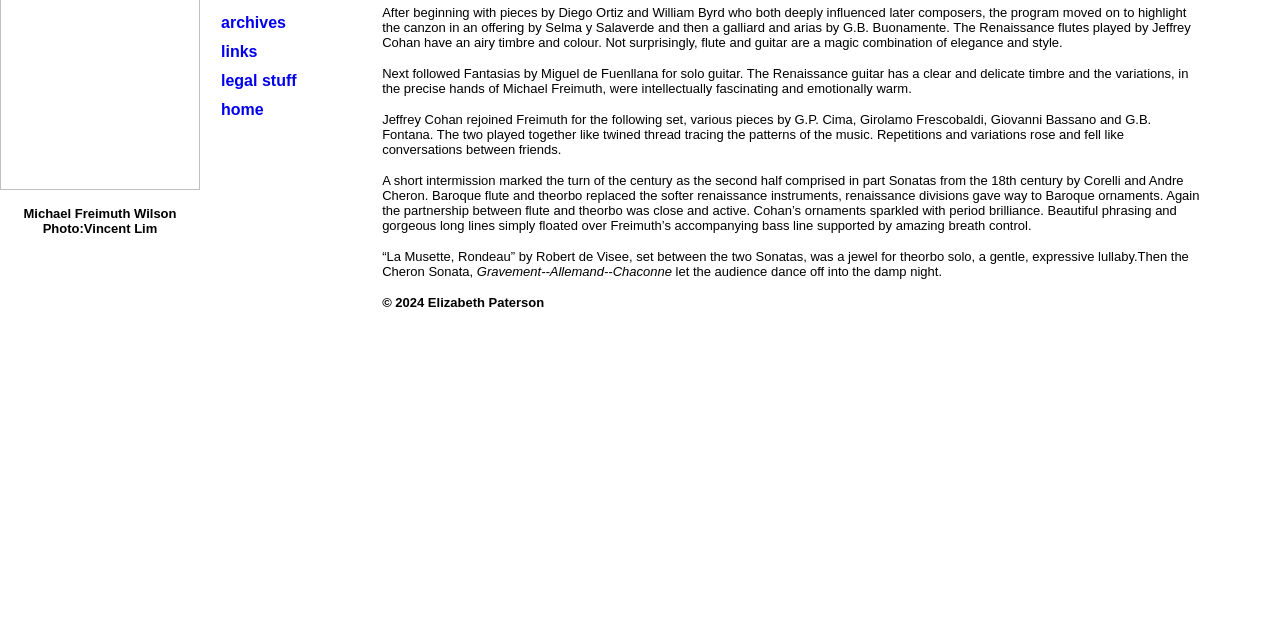Identify the bounding box coordinates for the UI element mentioned here: "legal stuff". Provide the coordinates as four float values between 0 and 1, i.e., [left, top, right, bottom].

[0.173, 0.112, 0.232, 0.139]